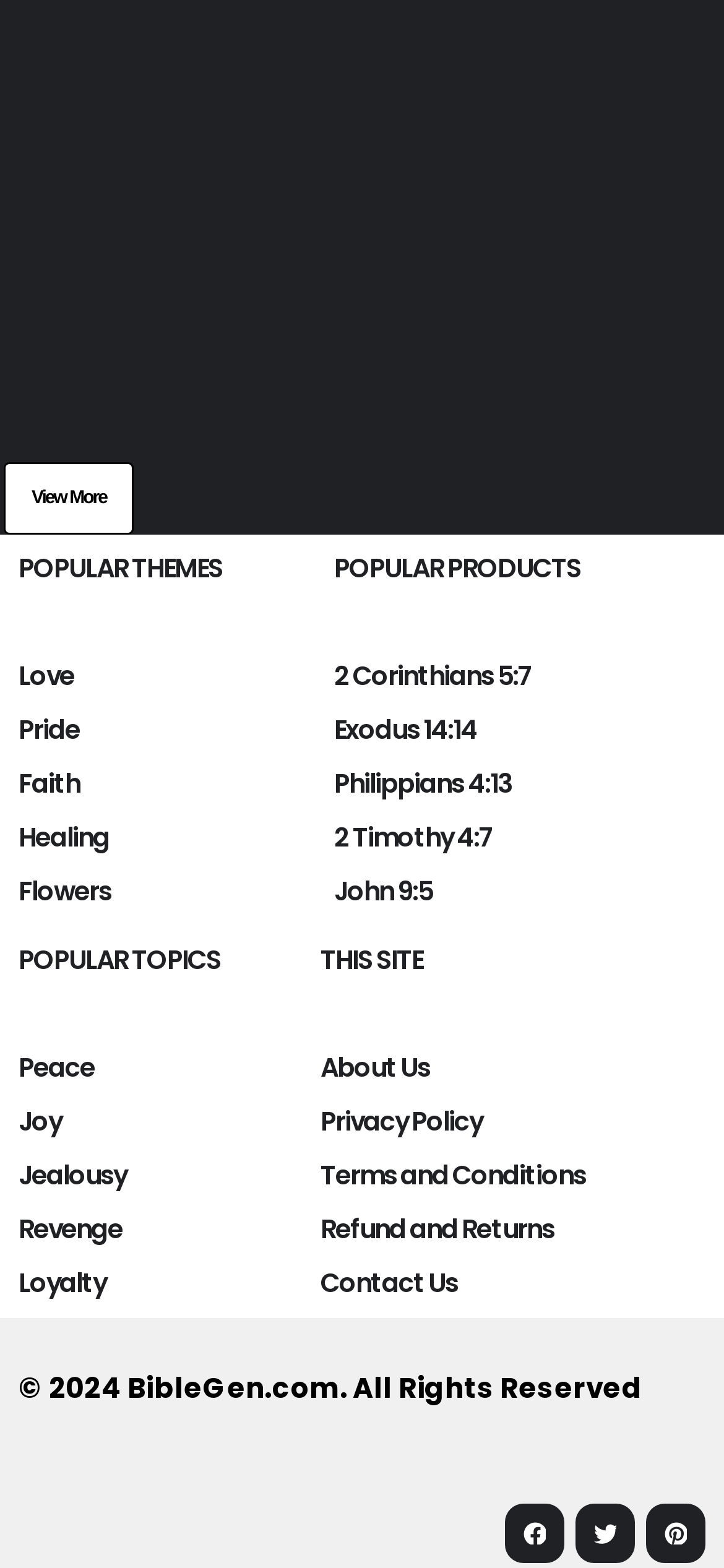Identify the bounding box coordinates for the element you need to click to achieve the following task: "View more". Provide the bounding box coordinates as four float numbers between 0 and 1, in the form [left, top, right, bottom].

[0.005, 0.295, 0.185, 0.342]